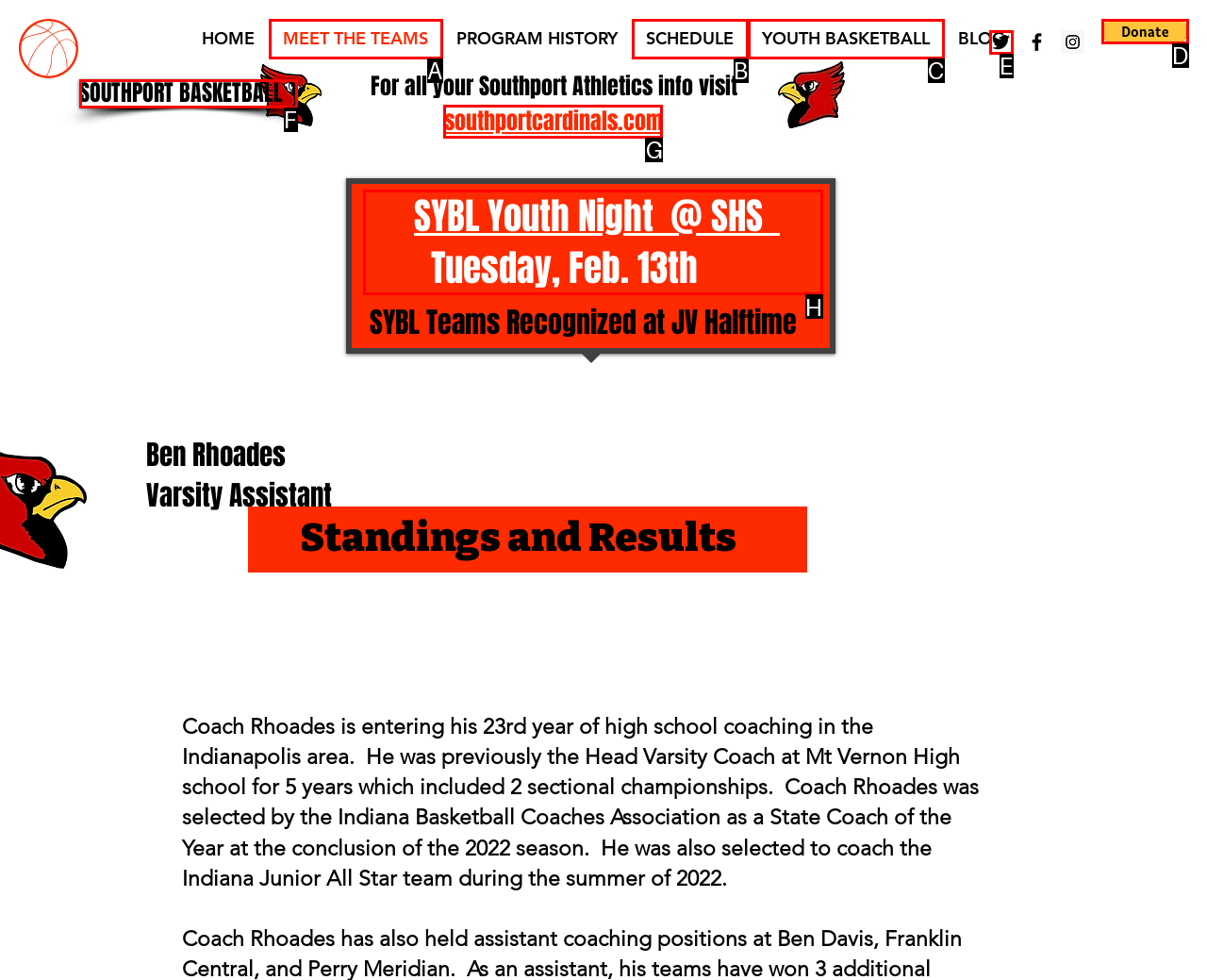From the options presented, which lettered element matches this description: alt="PayPal Button" aria-label="Donate via PayPal"
Reply solely with the letter of the matching option.

D